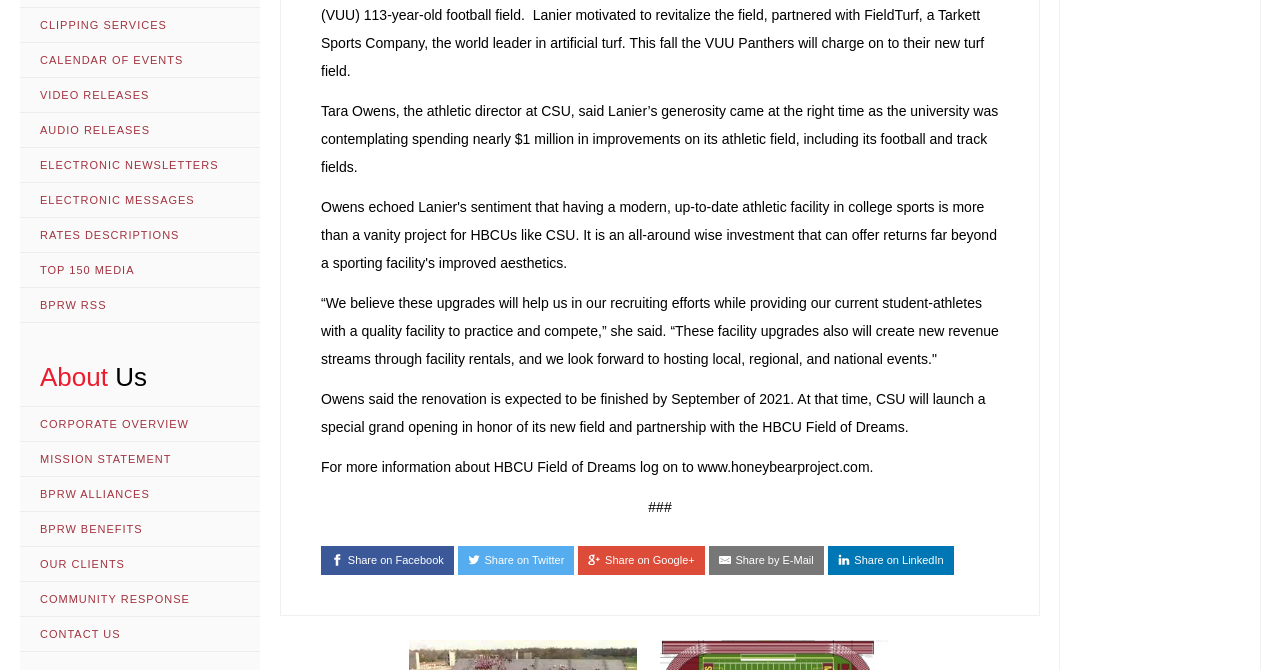Find the bounding box coordinates of the clickable area that will achieve the following instruction: "Read about CORPORATE OVERVIEW".

[0.016, 0.606, 0.203, 0.66]